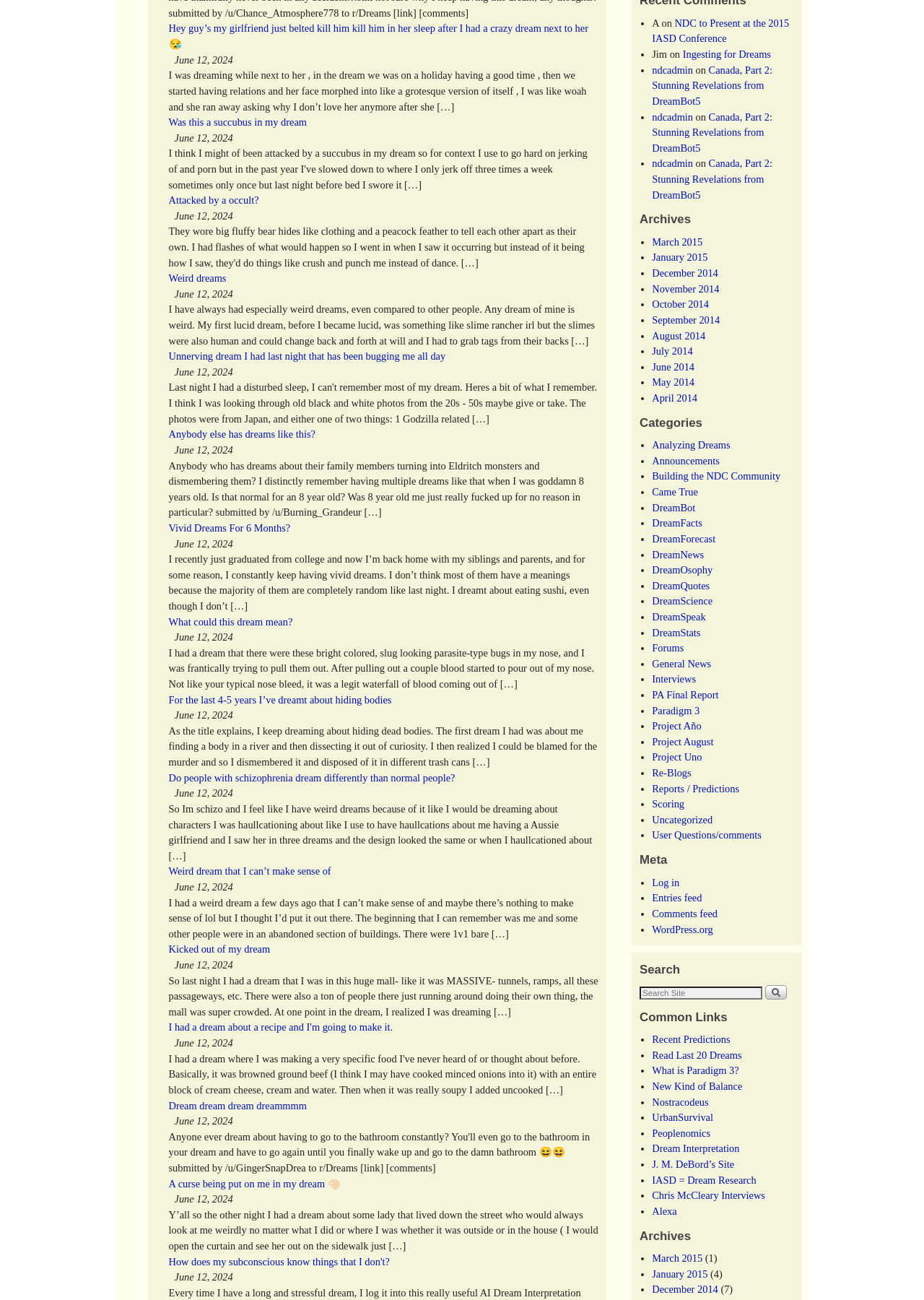Locate the UI element that matches the description Christopher Campbell in the webpage screenshot. Return the bounding box coordinates in the format (top-left x, top-left y, bottom-right x, bottom-right y), with values ranging from 0 to 1.

None